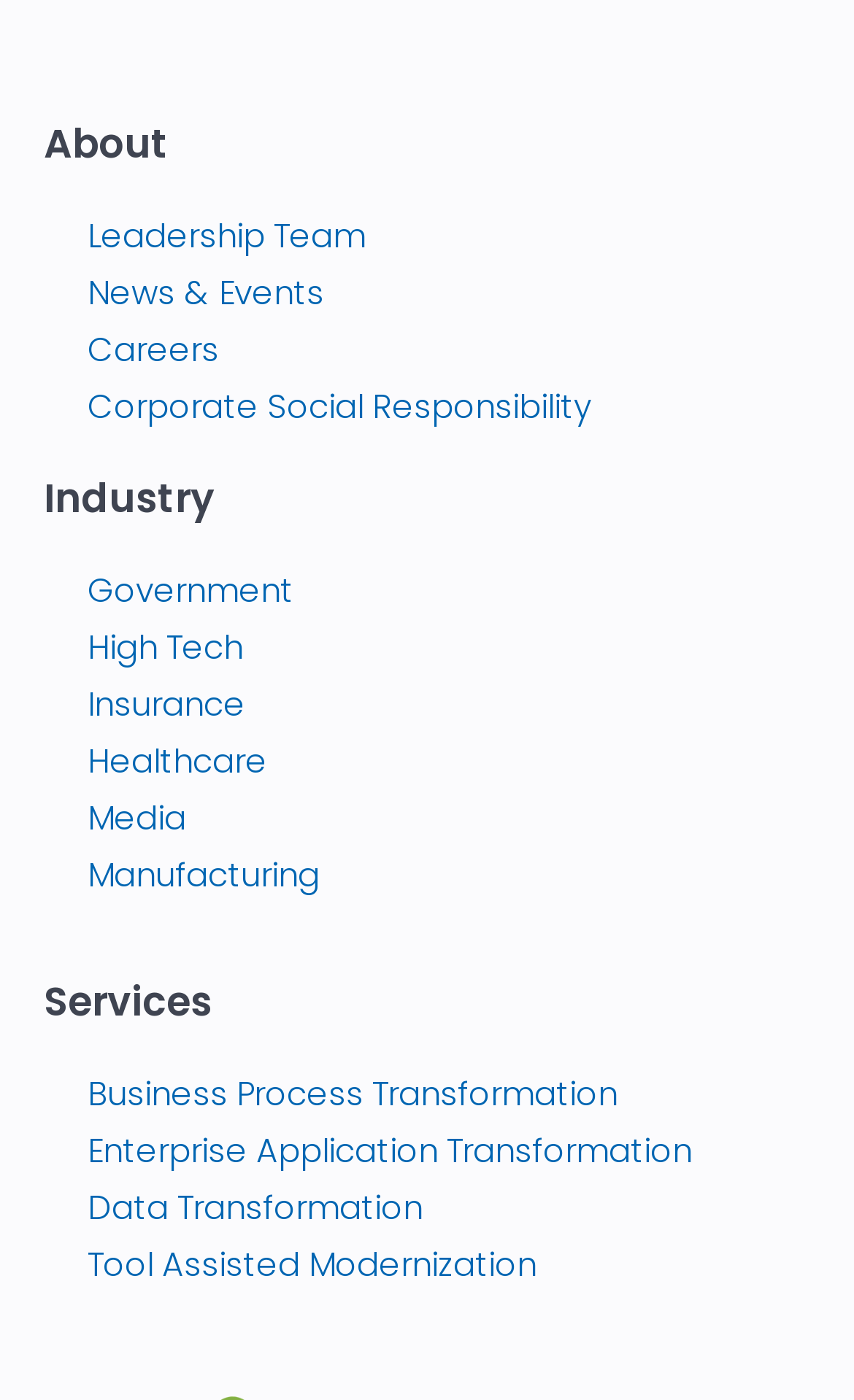Identify the bounding box coordinates of the specific part of the webpage to click to complete this instruction: "learn about business process transformation".

[0.103, 0.765, 0.723, 0.798]